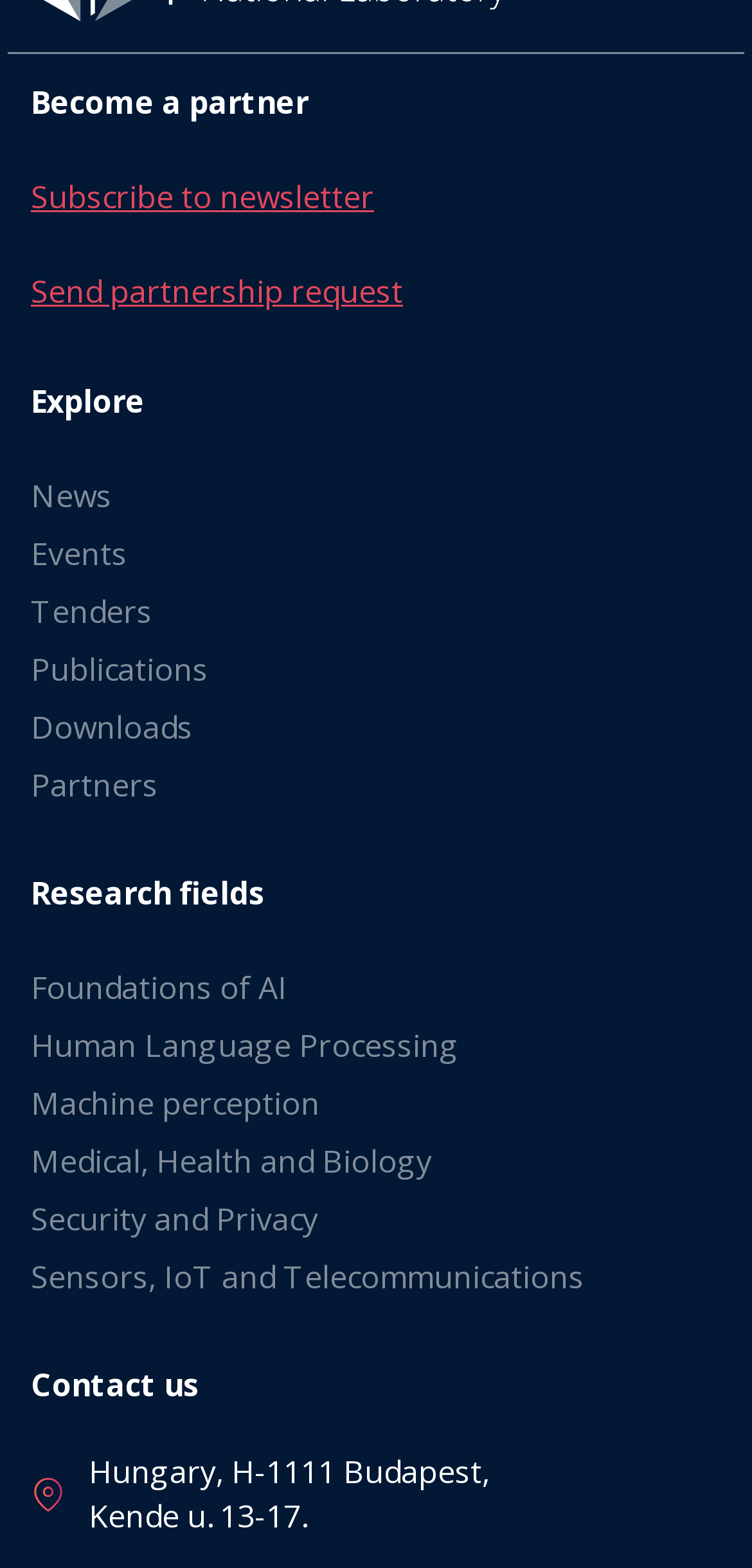Identify the bounding box of the UI element described as follows: "Events". Provide the coordinates as four float numbers in the range of 0 to 1 [left, top, right, bottom].

[0.041, 0.335, 0.959, 0.371]